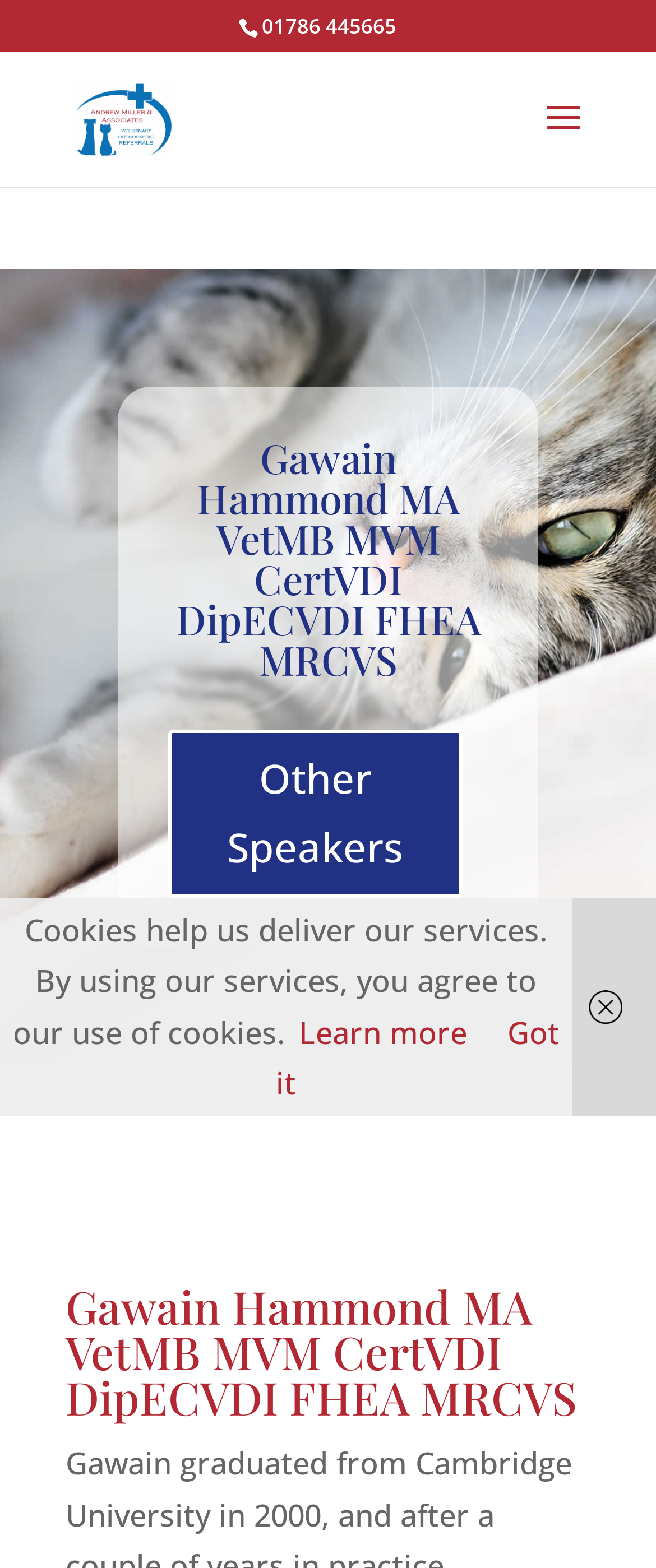Provide your answer in a single word or phrase: 
What is the profession of Gawain Hammond?

Veterinarian